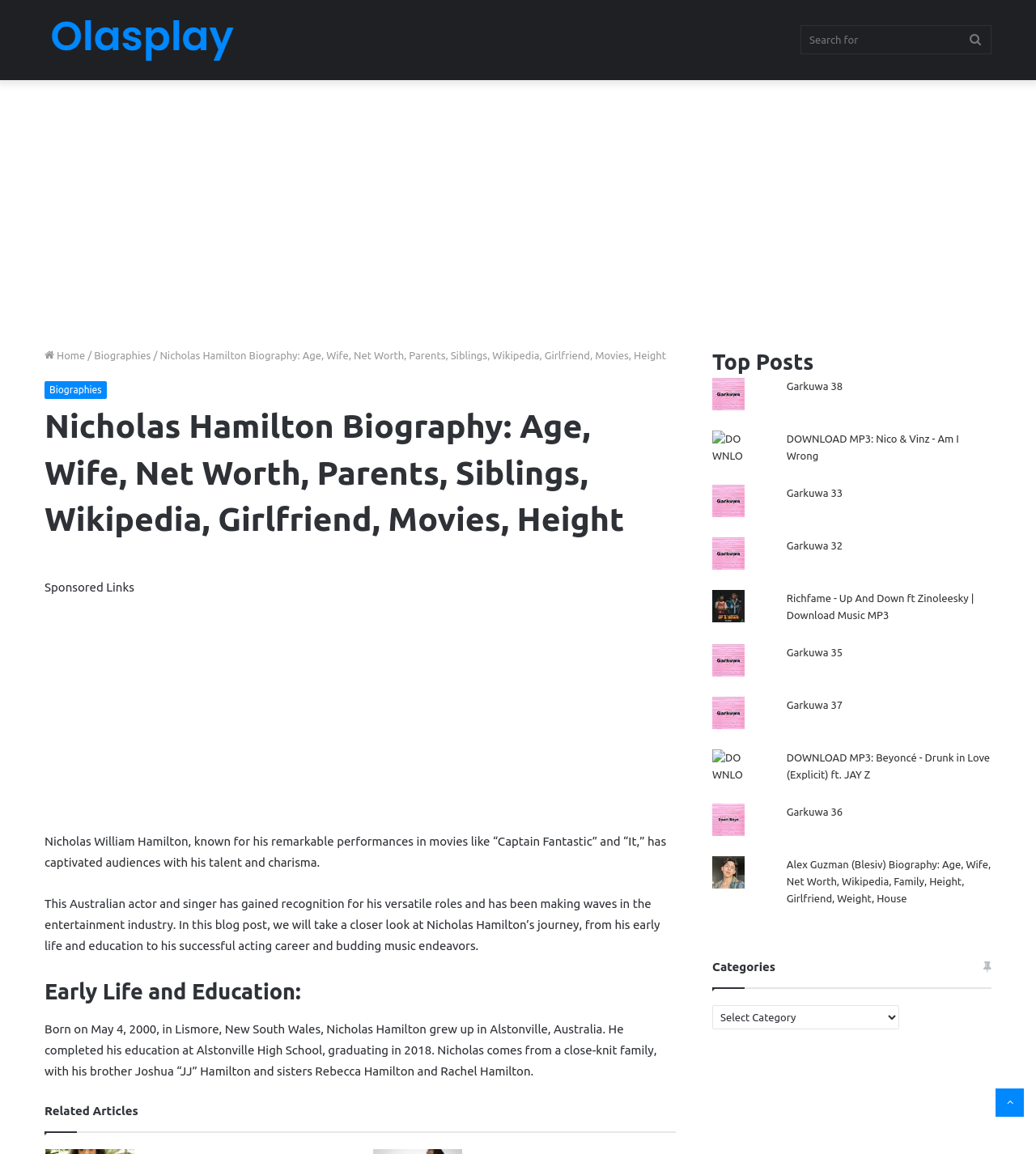Find the main header of the webpage and produce its text content.

Nicholas Hamilton Biography: Age, Wife, Net Worth, Parents, Siblings, Wikipedia, Girlfriend, Movies, Height